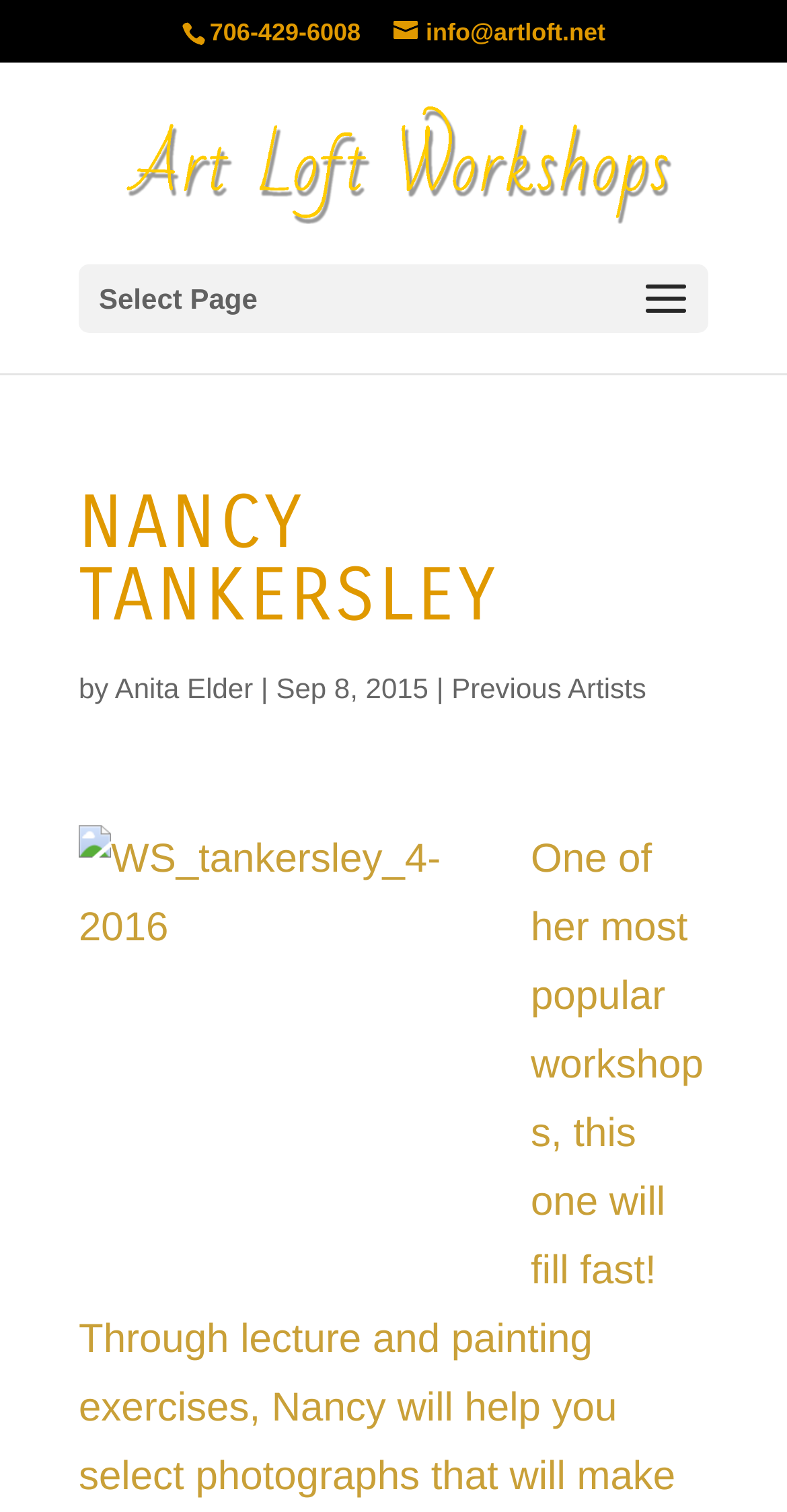What is the date mentioned on the webpage?
Using the image as a reference, give an elaborate response to the question.

I found the date by looking at the static text element with the bounding box coordinates [0.351, 0.444, 0.544, 0.466], which contains the text 'Sep 8, 2015'.